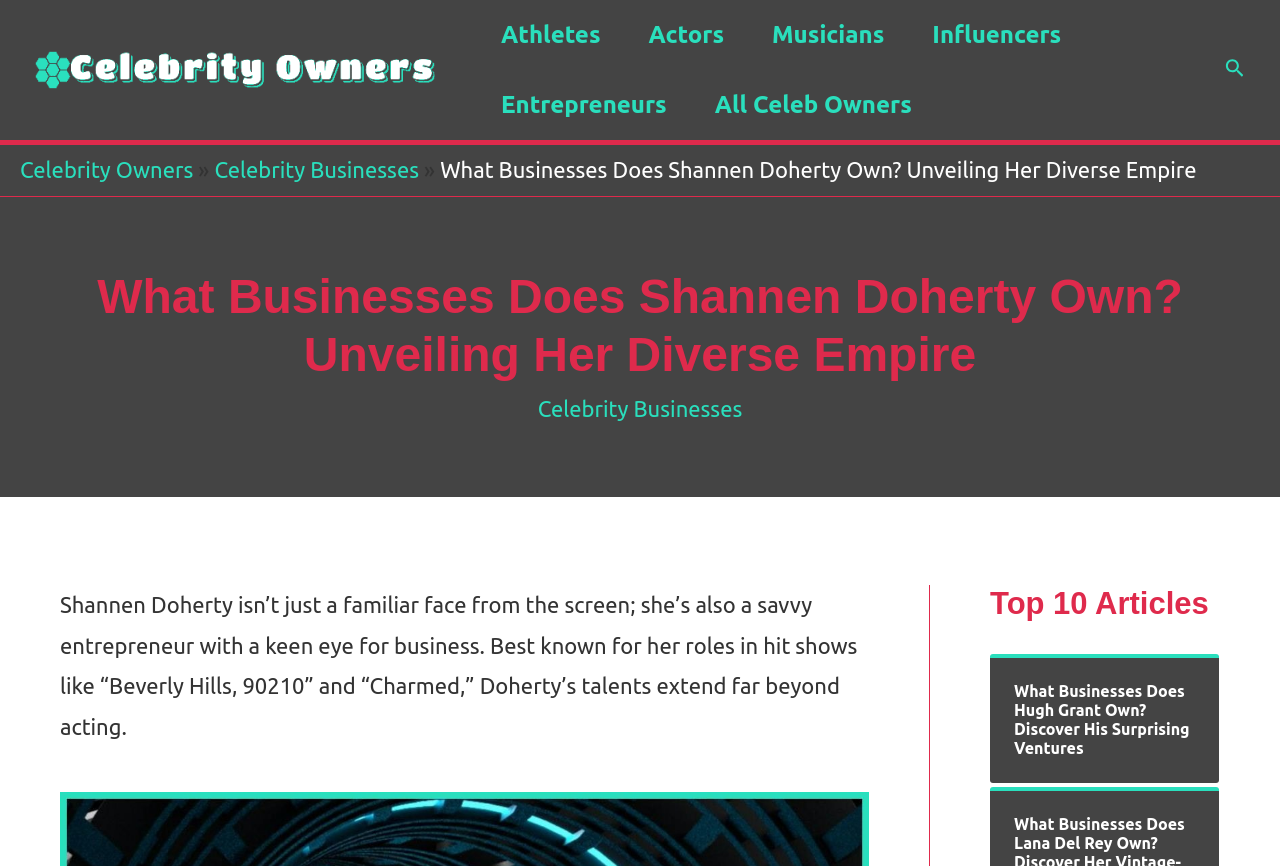Please identify the bounding box coordinates of the clickable element to fulfill the following instruction: "Read the article about Hugh Grant's businesses". The coordinates should be four float numbers between 0 and 1, i.e., [left, top, right, bottom].

[0.792, 0.787, 0.934, 0.876]